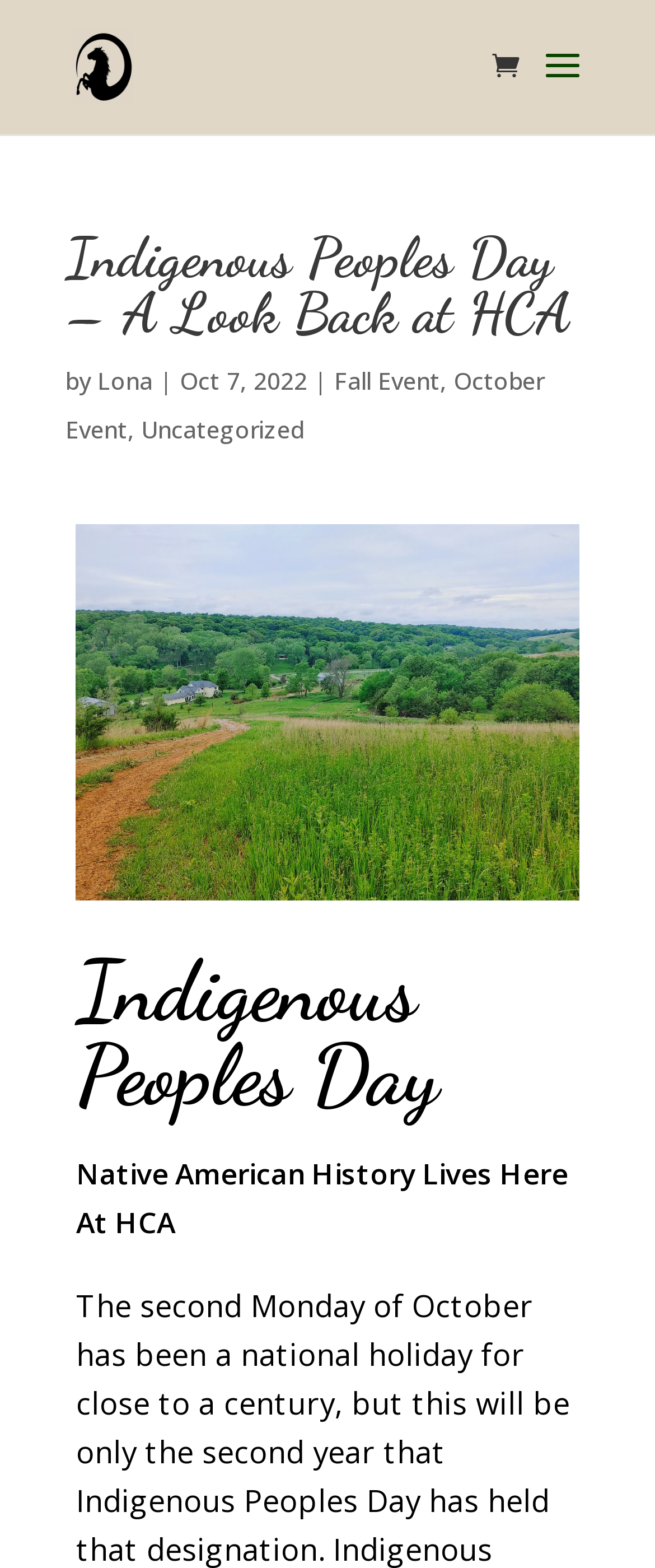What is the category of the event?
Use the information from the screenshot to give a comprehensive response to the question.

The category of the event is mentioned as 'Uncategorized' which is located below the main heading 'Indigenous Peoples Day – A Look Back at HCA'.